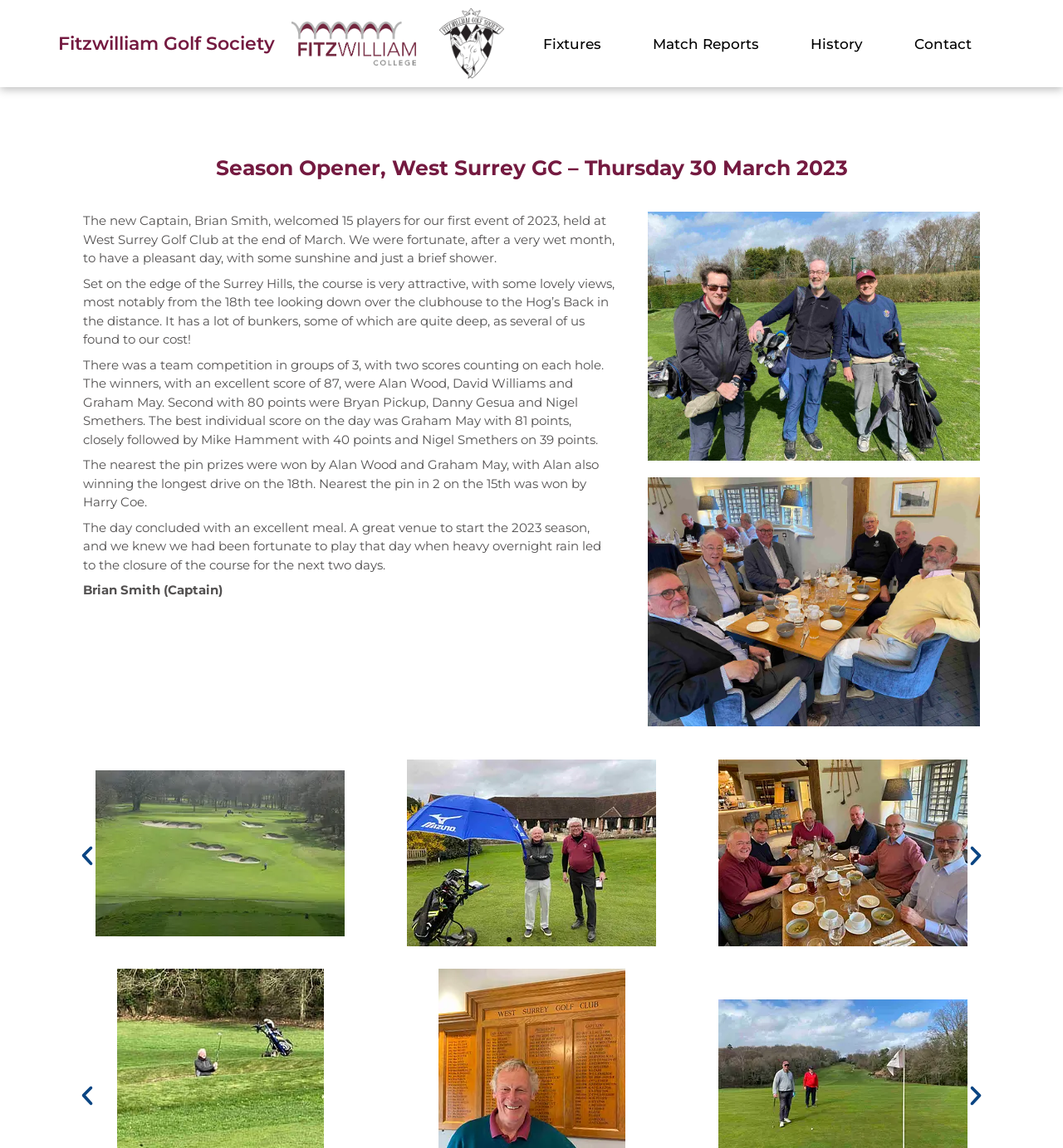Provide a brief response to the question below using a single word or phrase: 
What is the name of the captain mentioned in the webpage?

Brian Smith